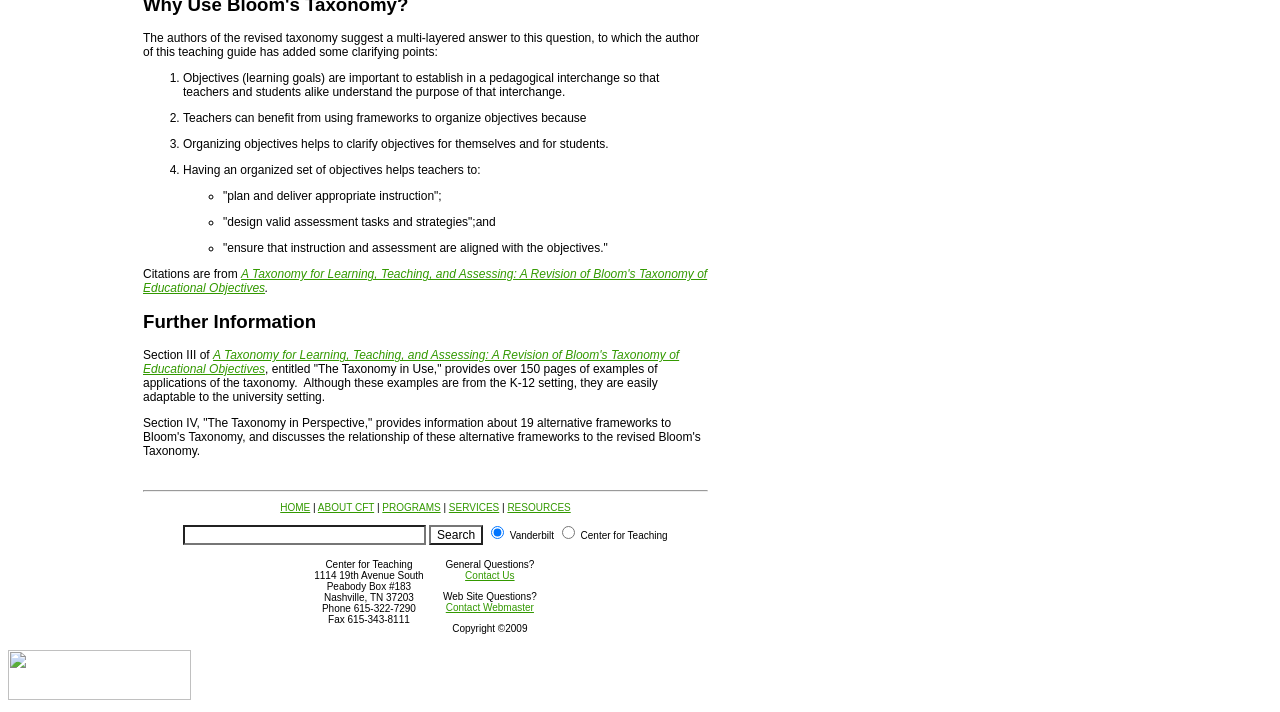Could you indicate the bounding box coordinates of the region to click in order to complete this instruction: "Click the 'HOME' link".

[0.219, 0.705, 0.242, 0.721]